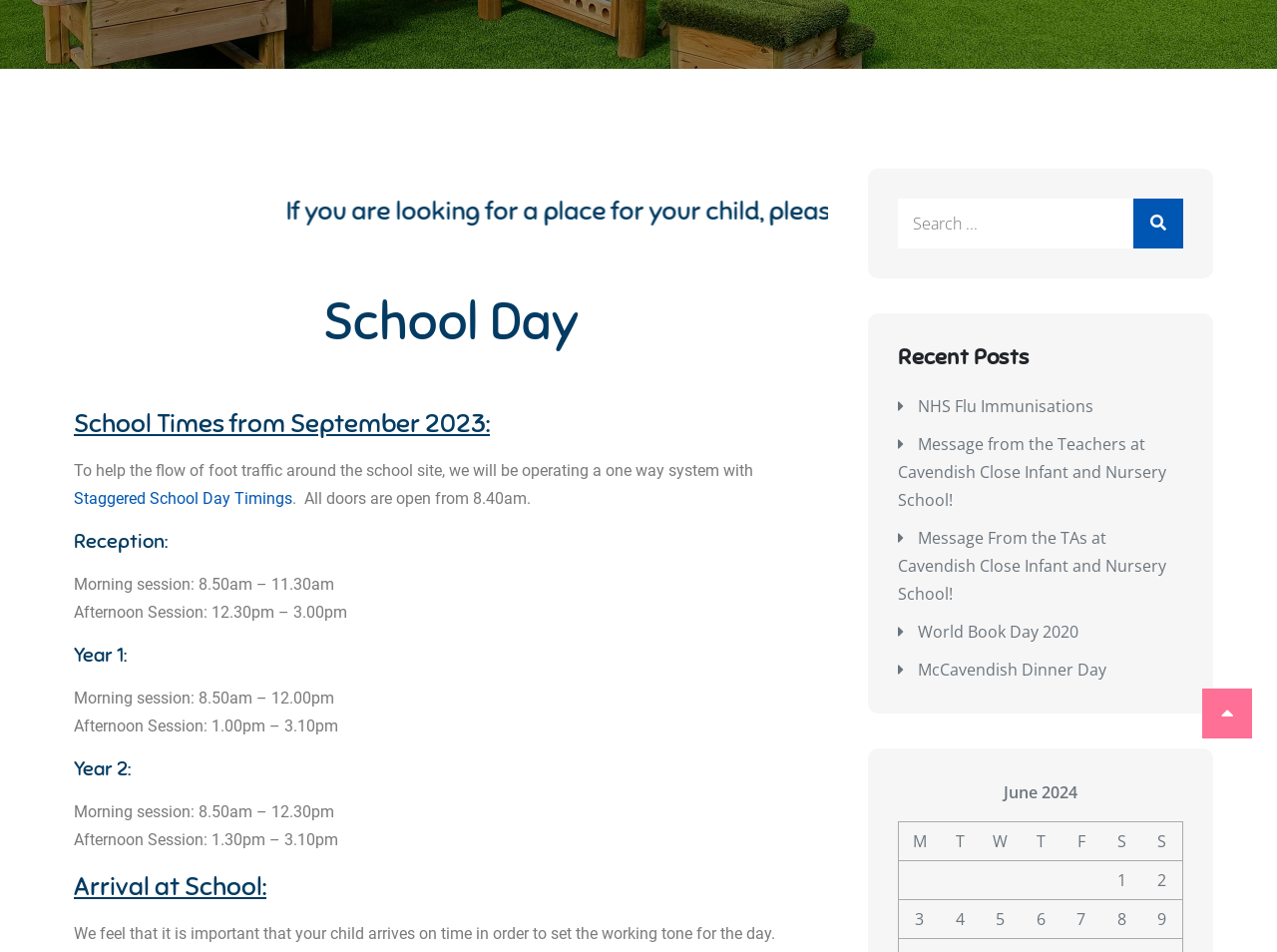Bounding box coordinates should be provided in the format (top-left x, top-left y, bottom-right x, bottom-right y) with all values between 0 and 1. Identify the bounding box for this UI element: Staggered School Day Timings

[0.058, 0.514, 0.229, 0.534]